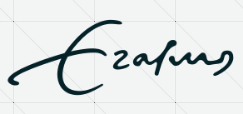Generate an elaborate description of what you see in the image.

The image features the stylized signature of the name "Zafrus." The elegant and flowing script conveys a sense of sophistication and personalization. The design showcases a creative and unique flair, characteristic of artistic signatures. This type of signature might be associated with branding or personal identification, adding a professional aesthetic to any document or piece of artwork. The overall look suggests a strong individuality, emphasizing an important or affluent presence, possibly linked to a creative professional or entrepreneur.